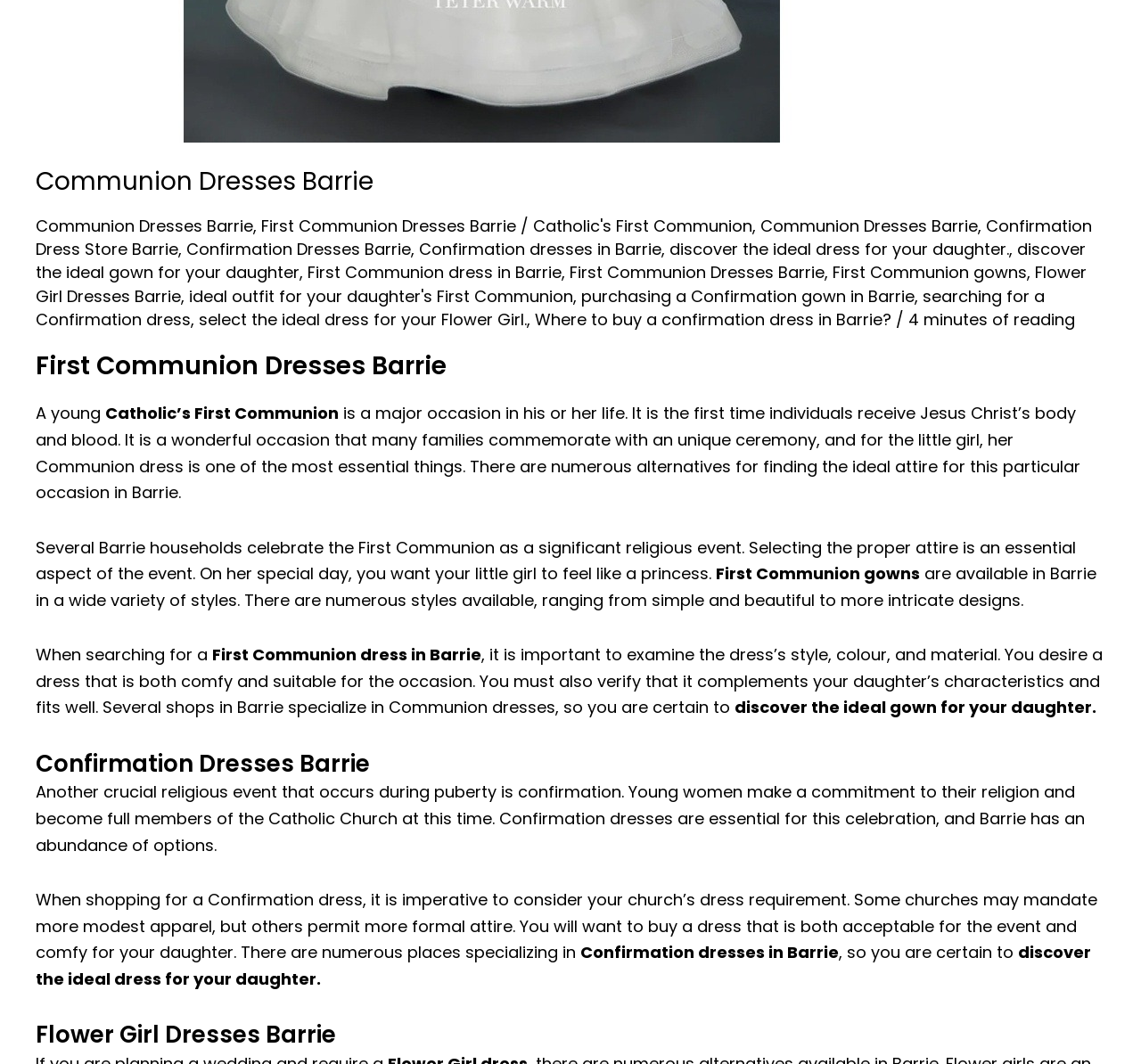Give a one-word or phrase response to the following question: What should be considered when searching for a Confirmation dress?

Church dress requirements